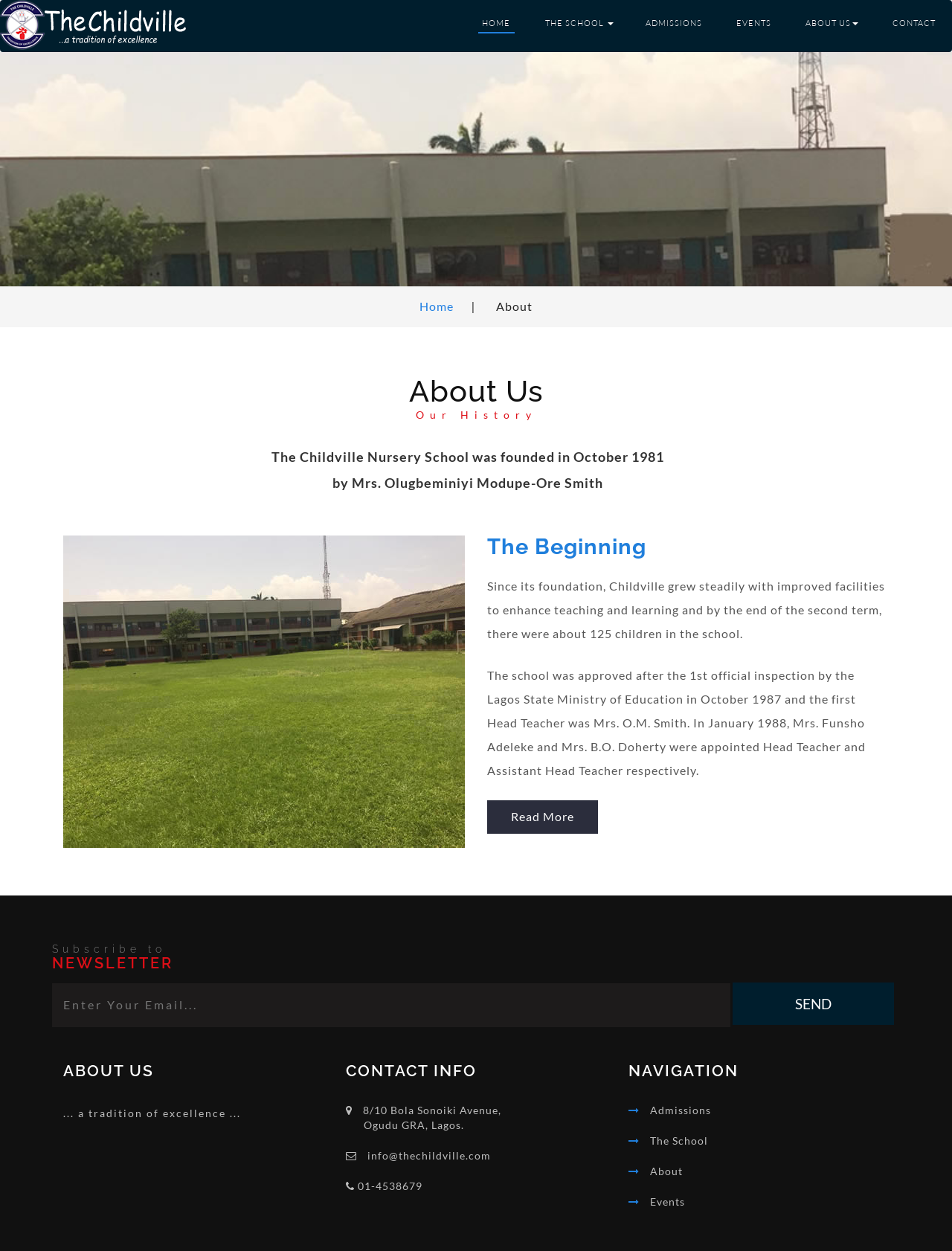Could you provide the bounding box coordinates for the portion of the screen to click to complete this instruction: "Visit 'VPN Deals'"?

None